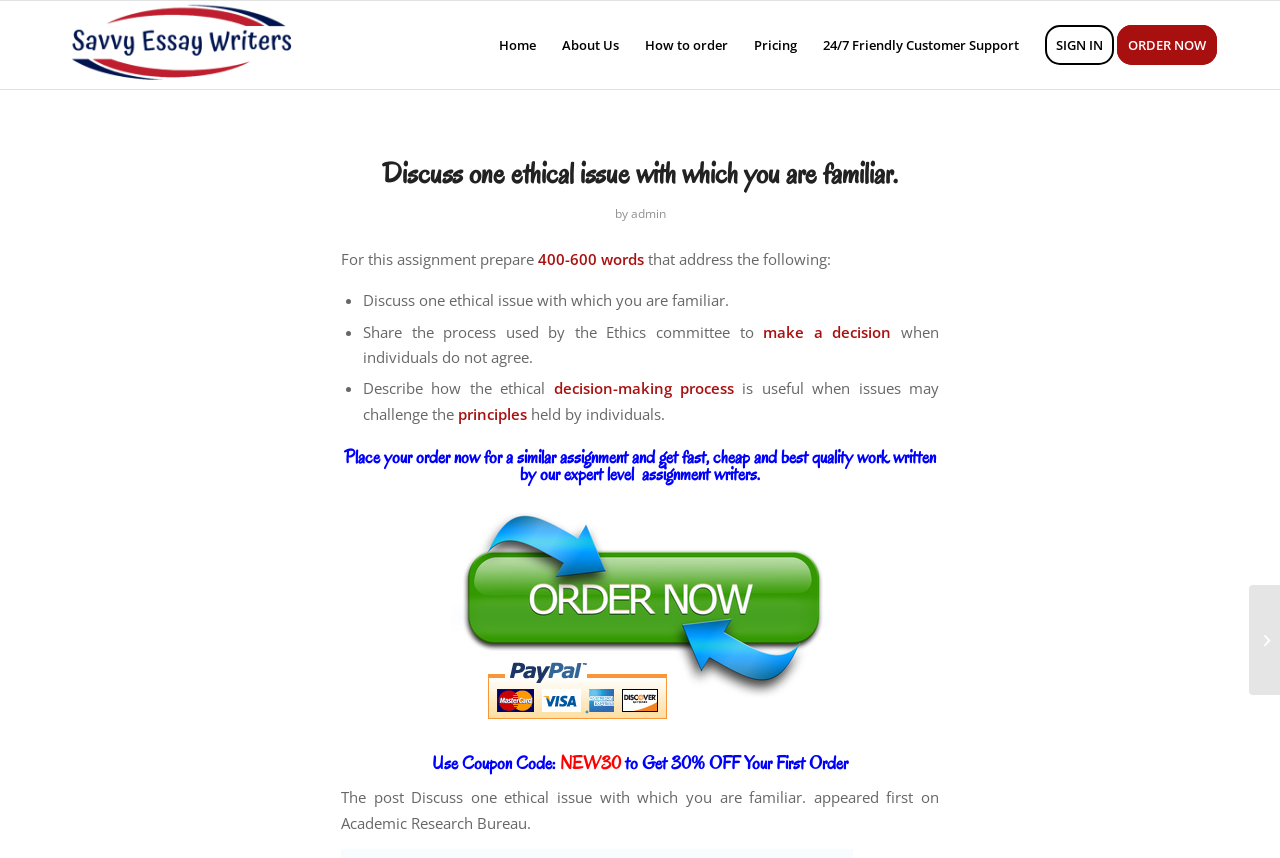Please specify the bounding box coordinates of the region to click in order to perform the following instruction: "Click on the 'Home' menu item".

[0.38, 0.001, 0.429, 0.104]